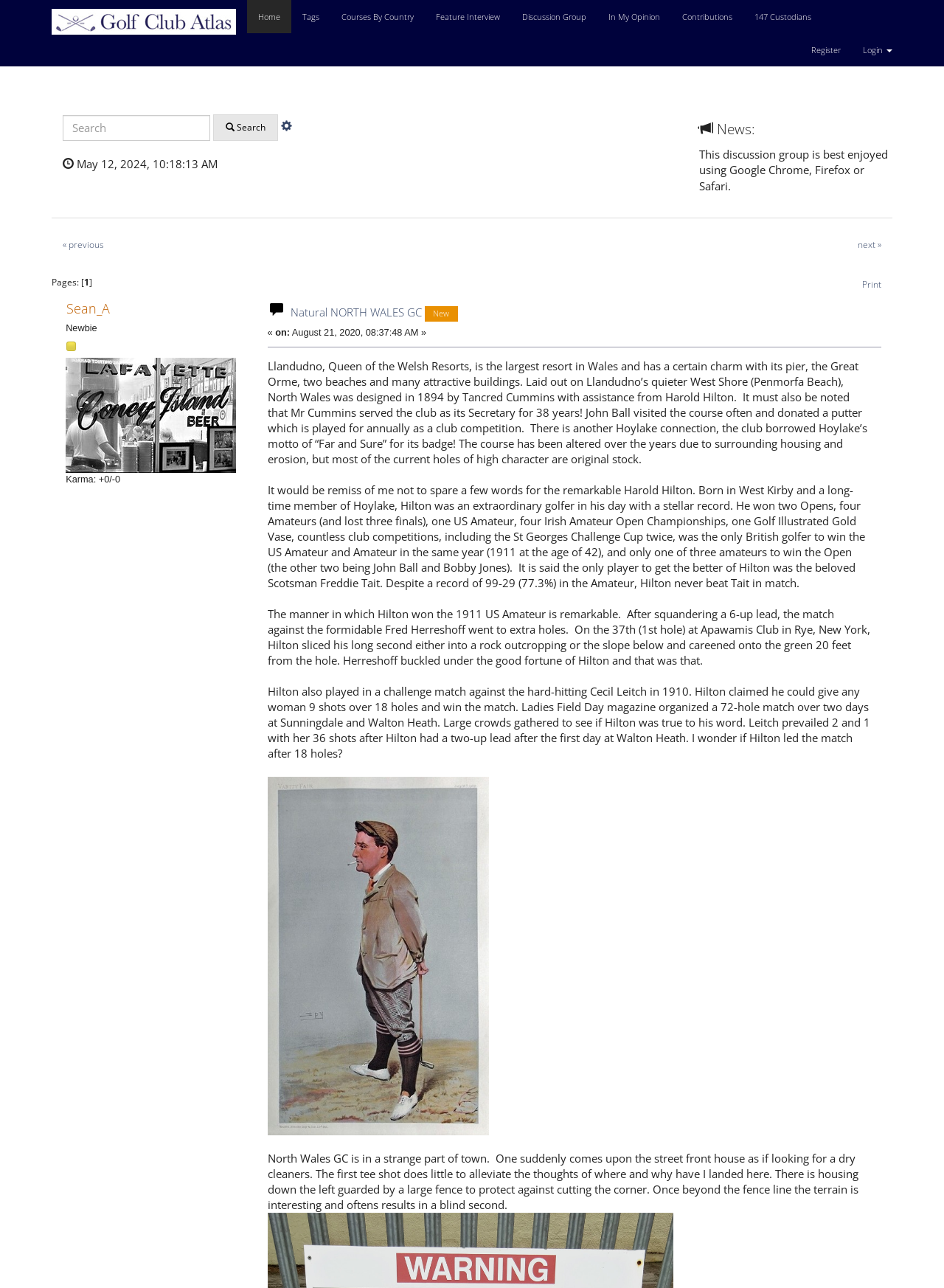What is the motto of the North Wales golf club?
Using the image provided, answer with just one word or phrase.

Far and Sure